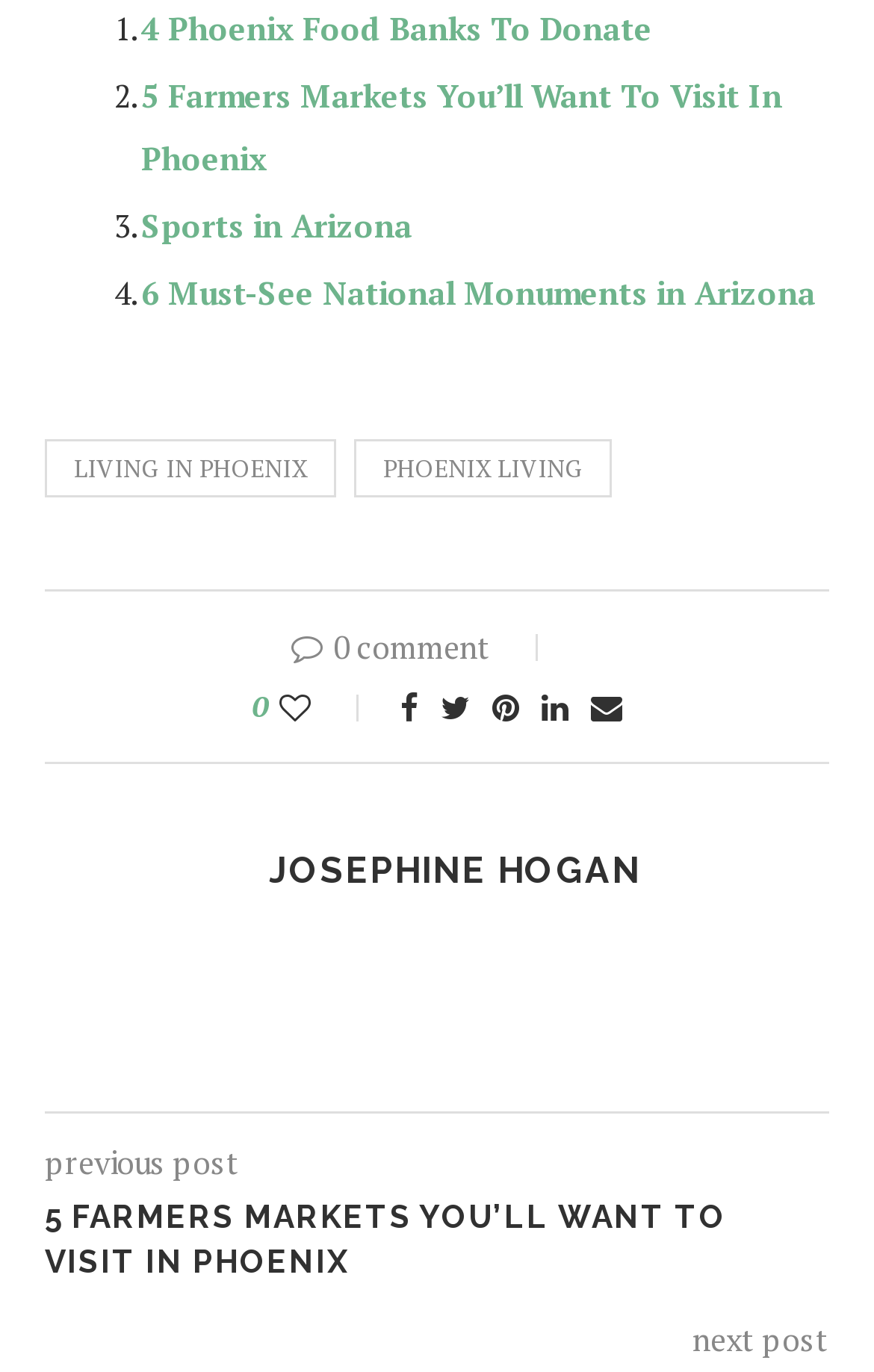Identify the bounding box coordinates of the region that needs to be clicked to carry out this instruction: "Click the Post Comment button". Provide these coordinates as four float numbers ranging from 0 to 1, i.e., [left, top, right, bottom].

None